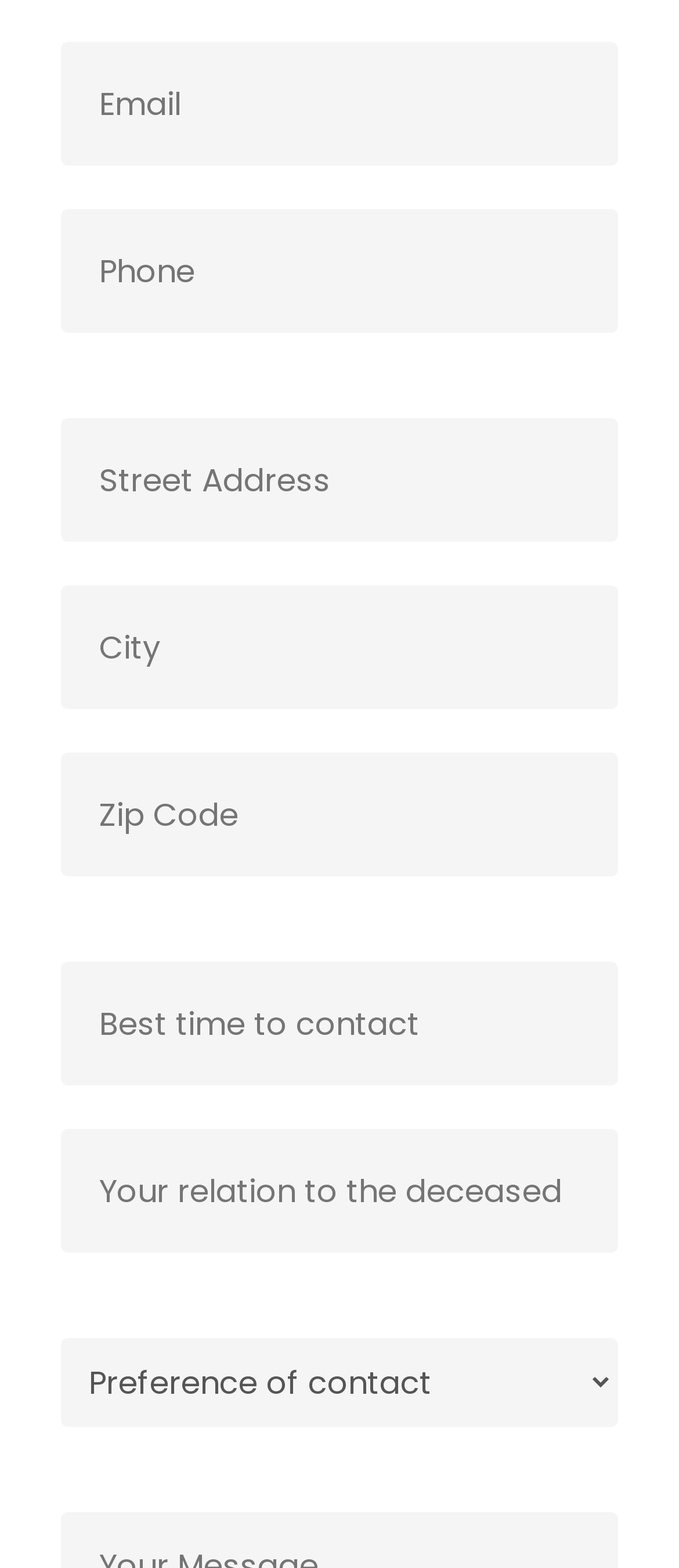What type of element is below the 'Zip Code' field?
From the image, respond using a single word or phrase.

Combobox